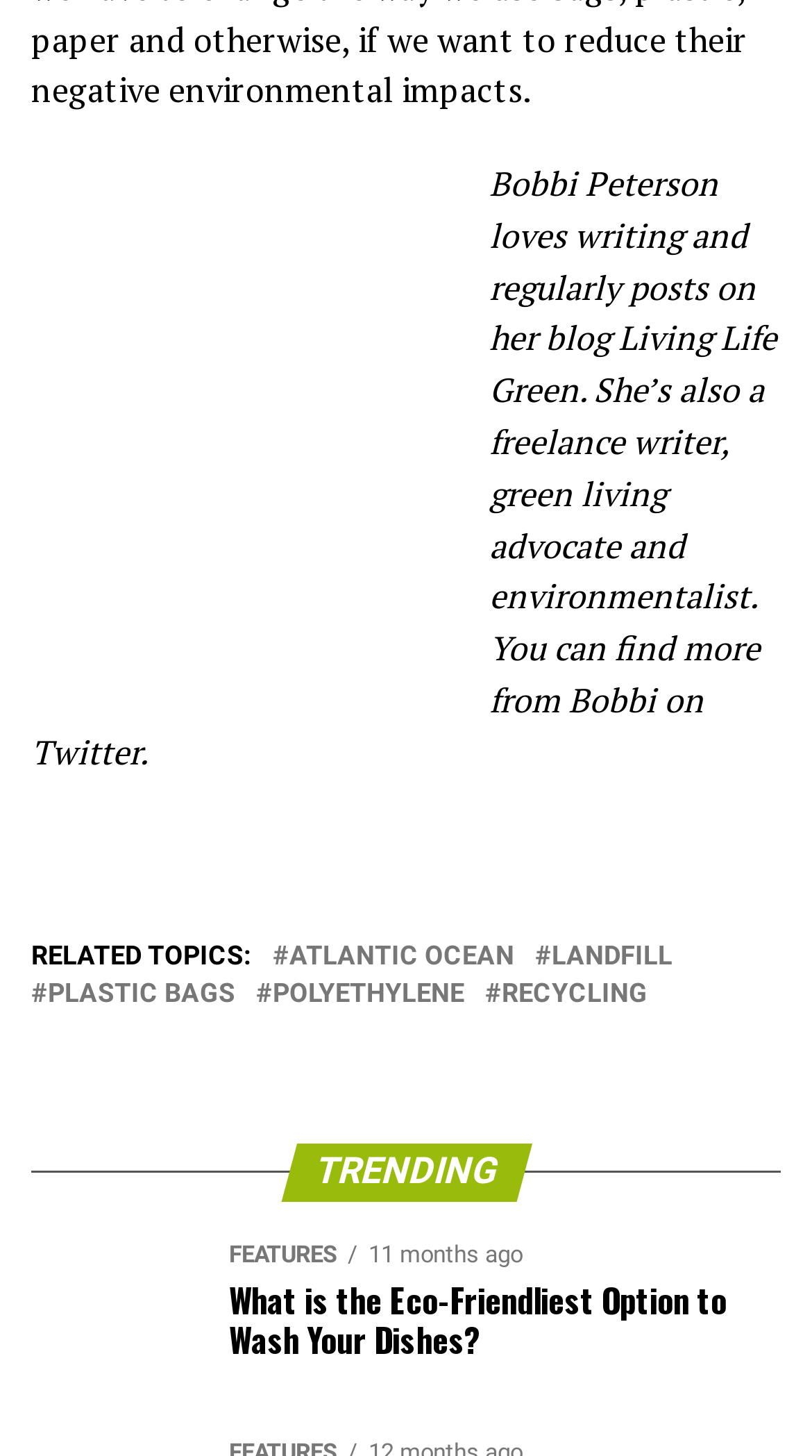What is the theme of the blog?
Using the image as a reference, answer the question with a short word or phrase.

Green living